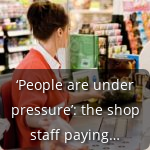What is the broader context of the quote overlaying the image?
Respond to the question with a well-detailed and thorough answer.

The quote '“‘People are under pressure’: the shop staff paying…”' hints at the broader context of economic challenges affecting both shoppers and employees in retail, likely in relation to rising costs consumers are experiencing, as discussed in surrounding content about grocery prices and consumer behavior.